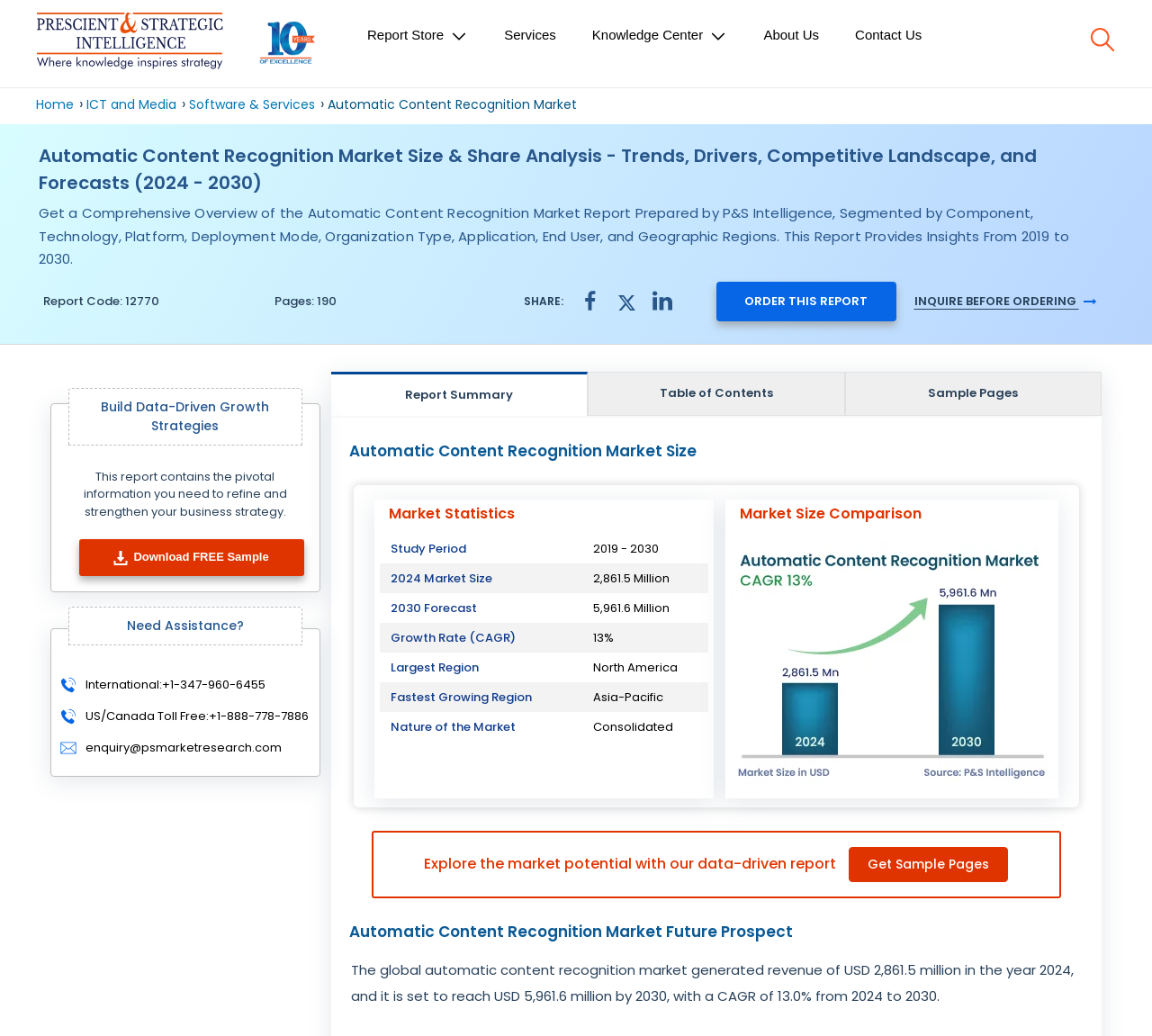What is the nature of the automatic content recognition market?
Please respond to the question with a detailed and informative answer.

The answer can be found in the 'Market Statistics' section, where it is stated that the nature of the market is consolidated.